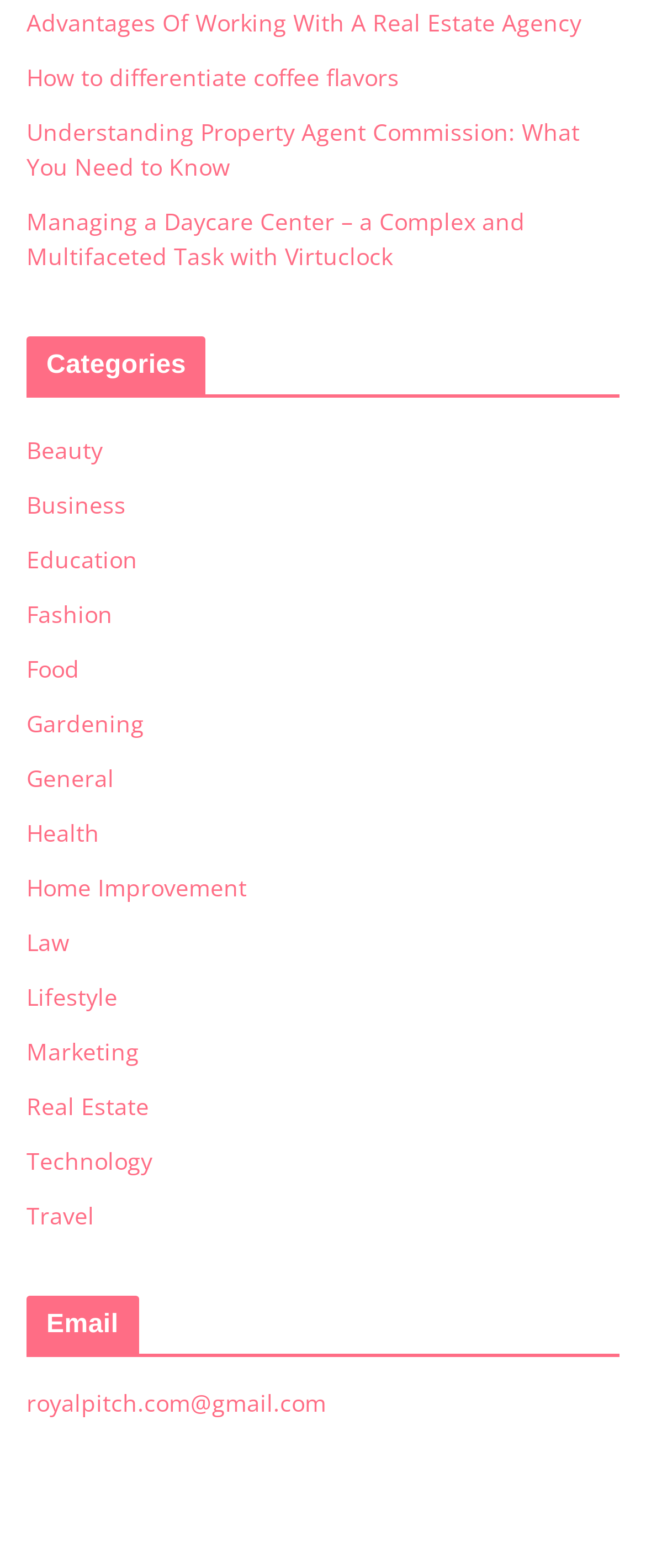Using the element description: "How to differentiate coffee flavors", determine the bounding box coordinates. The coordinates should be in the format [left, top, right, bottom], with values between 0 and 1.

[0.041, 0.039, 0.618, 0.059]